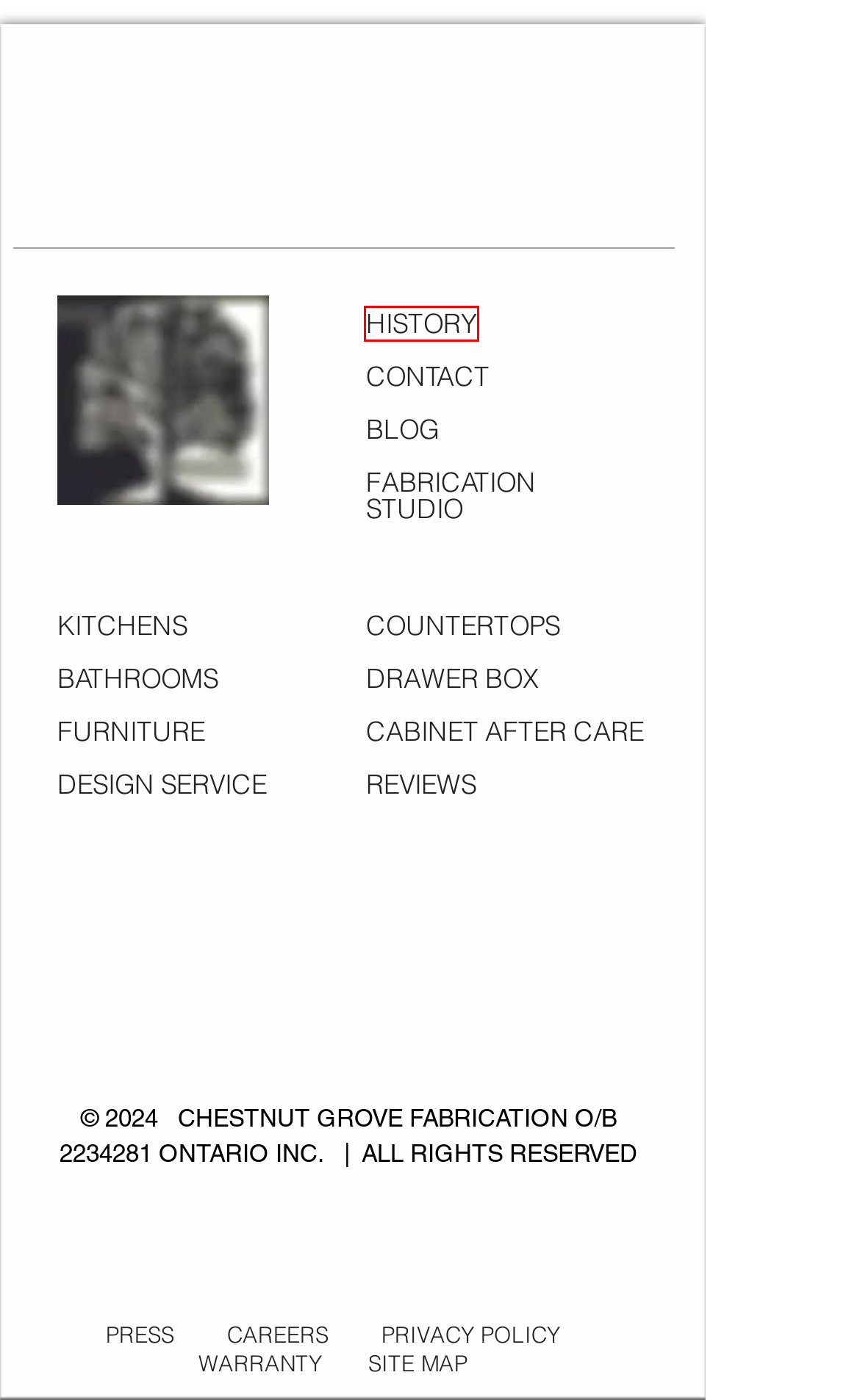With the provided screenshot showing a webpage and a red bounding box, determine which webpage description best fits the new page that appears after clicking the element inside the red box. Here are the options:
A. Interior Design Studio  |  Vaughan  |  Toronto
B. Chestnut Grove Cabinetry & Design | Cabinet Box Construction
C. Furniture | Chestnut Grove Fabrication | Ontario
D. Chestnut Grove Cabinetry & Design | Countertop Selections
E. Fabrication Studio | Vaughan, Toronto | Chestnut Grove
F. Luxury Bathroom Design Toronto |  Chestnut Grove Design
G. Luxury Kitchen Design Toronto | Tailor-made Kitchens | Chestnut Grove
H. Chestnut Grove Cabinetry & Design | Customer Reviews

A